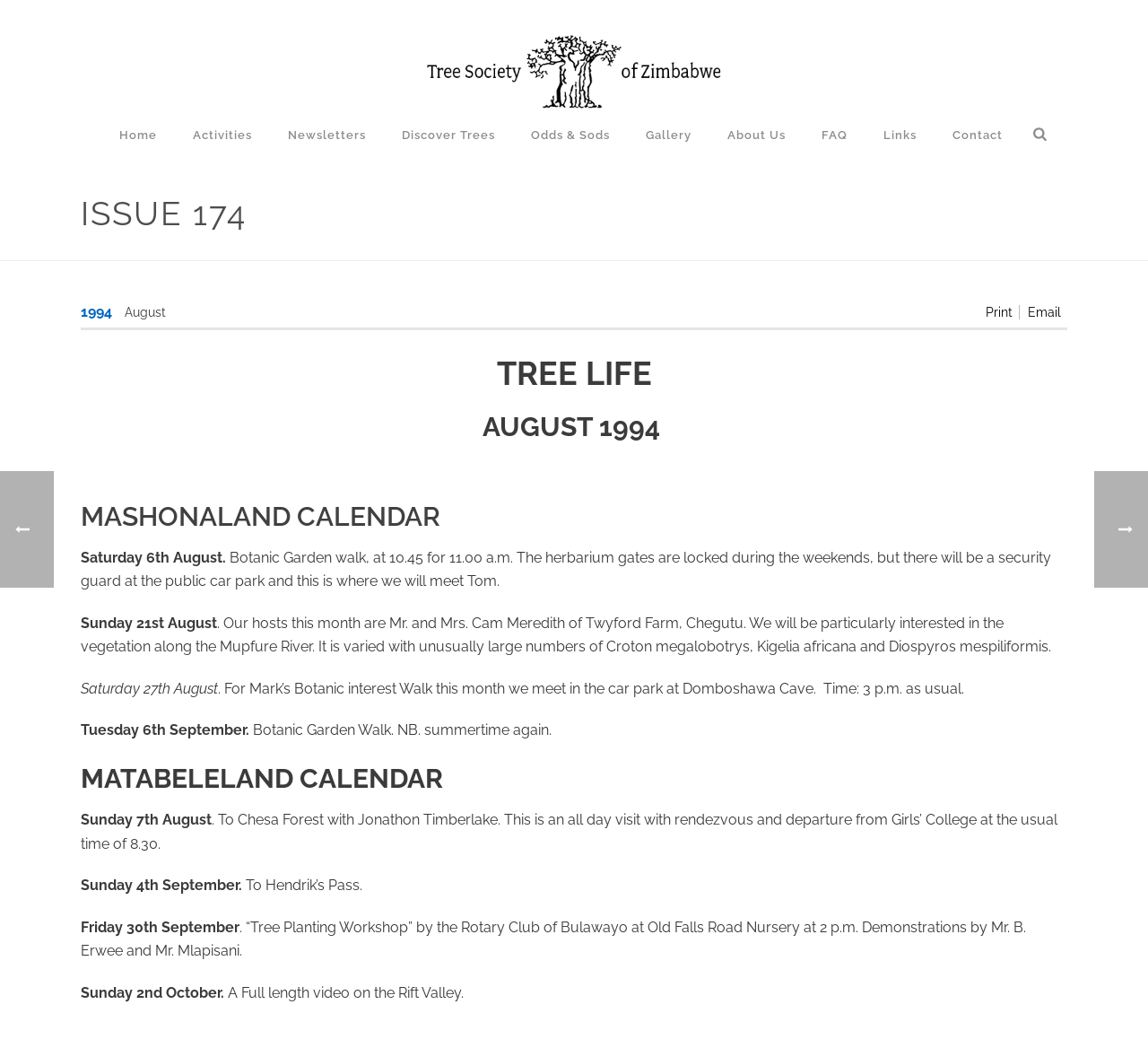Could you determine the bounding box coordinates of the clickable element to complete the instruction: "log in to the website"? Provide the coordinates as four float numbers between 0 and 1, i.e., [left, top, right, bottom].

None